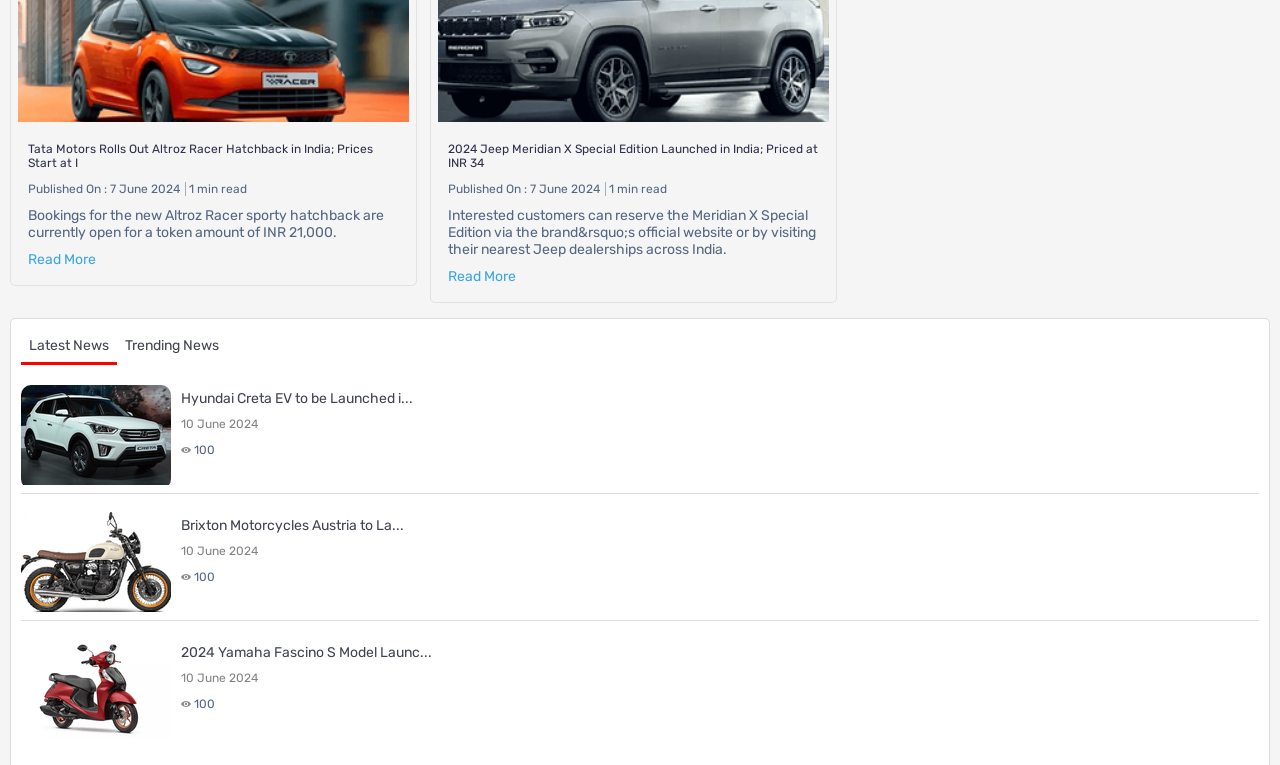Determine the bounding box for the described HTML element: "Read More". Ensure the coordinates are four float numbers between 0 and 1 in the format [left, top, right, bottom].

[0.022, 0.329, 0.075, 0.351]